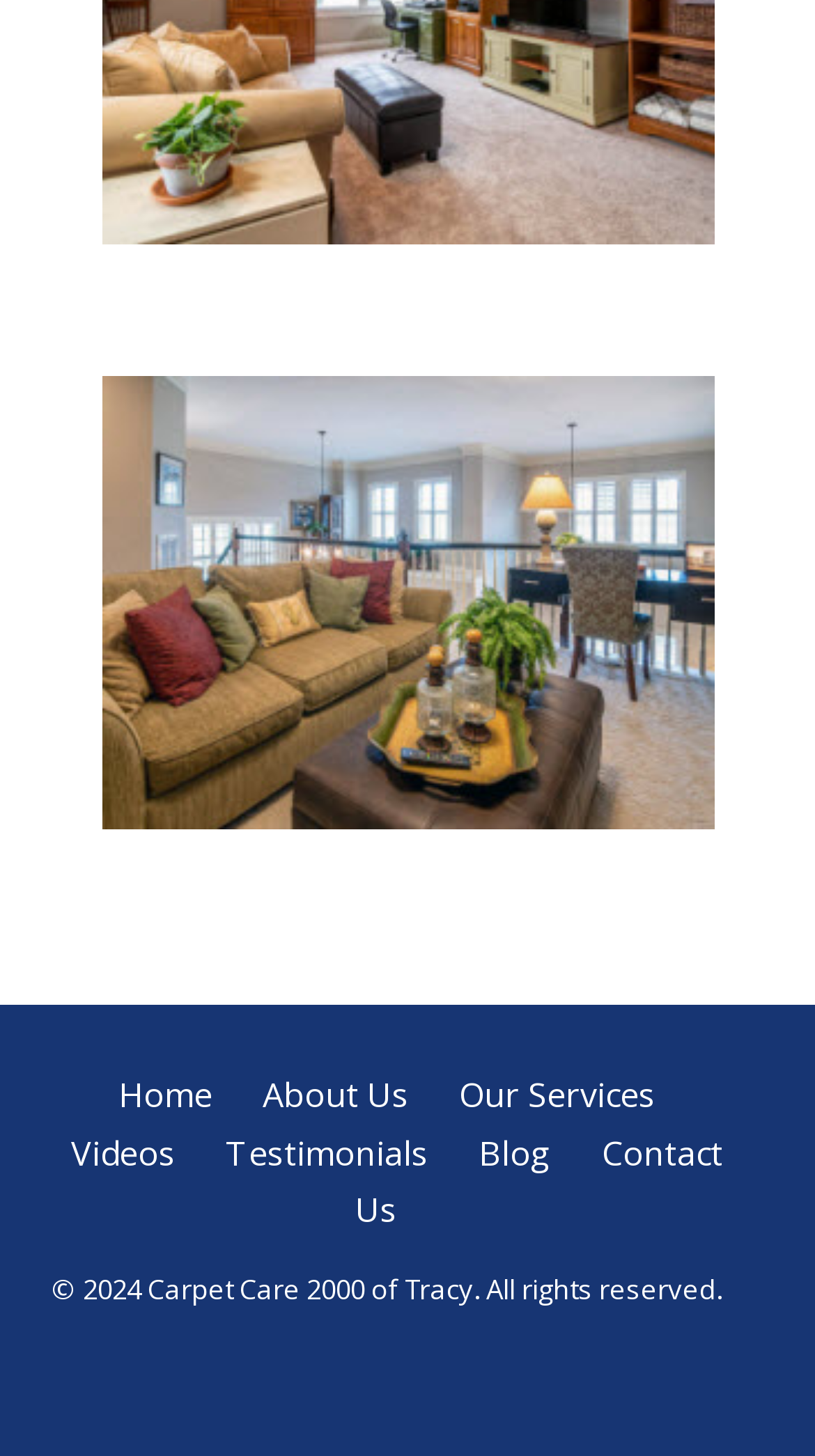What is the last link in the footer section?
Give a thorough and detailed response to the question.

The last link in the footer section can be found at the bottom of the webpage, which is a link that says 'Contact Us'.